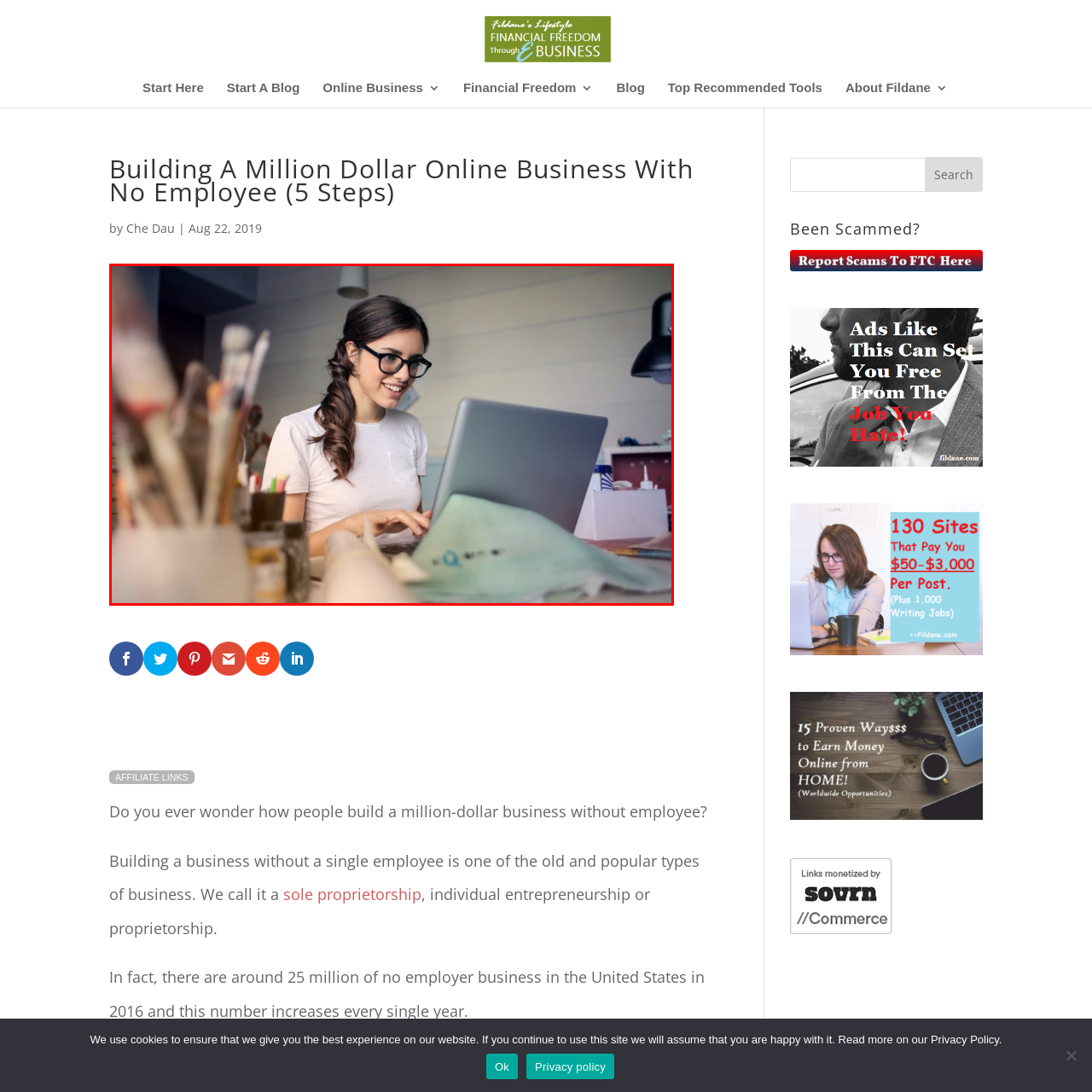Please look at the image highlighted by the red bounding box and provide a single word or phrase as an answer to this question:
What is the color of the woman's T-shirt?

White